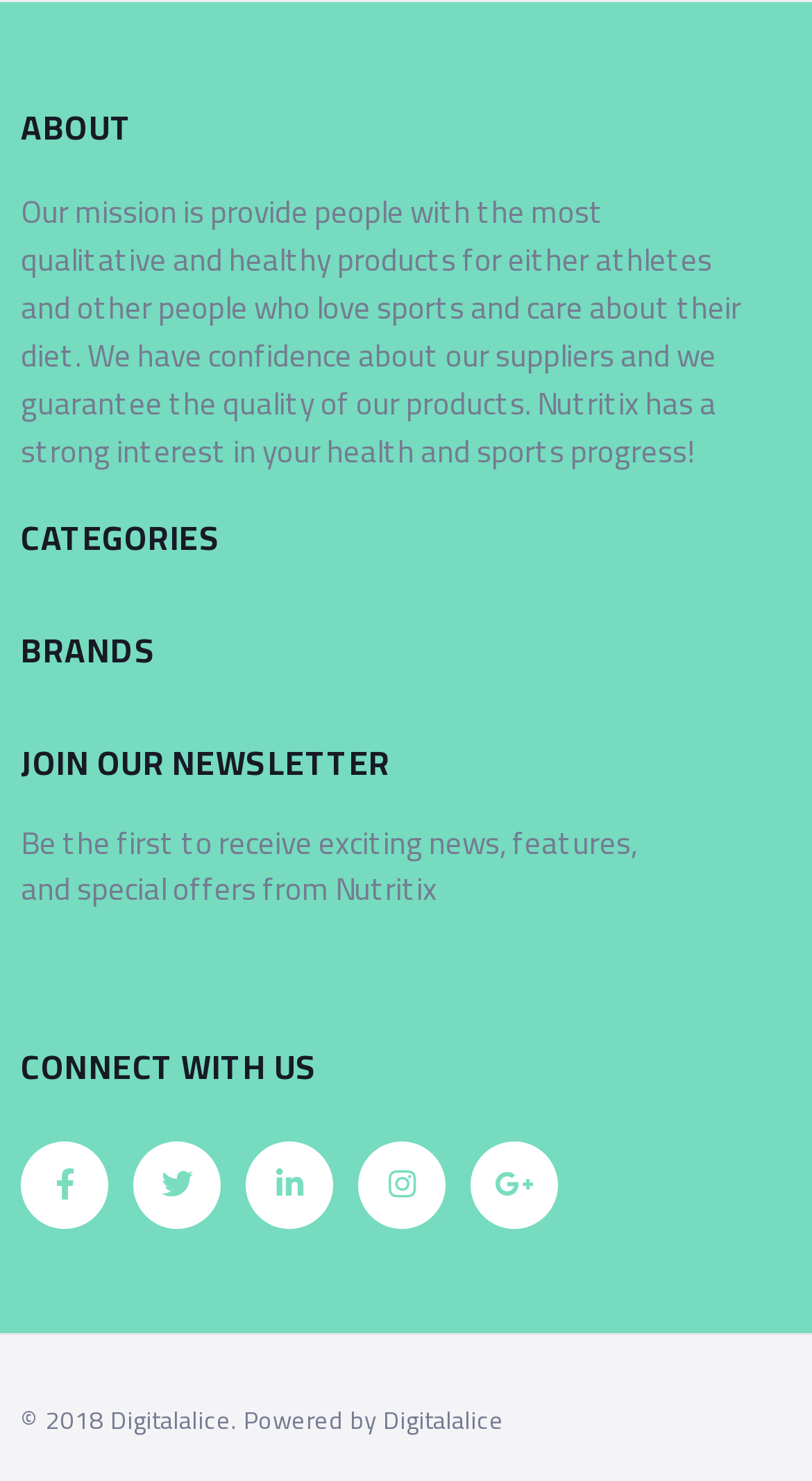What categories are available on the website?
Offer a detailed and exhaustive answer to the question.

Although there is a heading 'CATEGORIES', there is no information provided about what categories are available on the website. Therefore, it is unknown what categories are available.